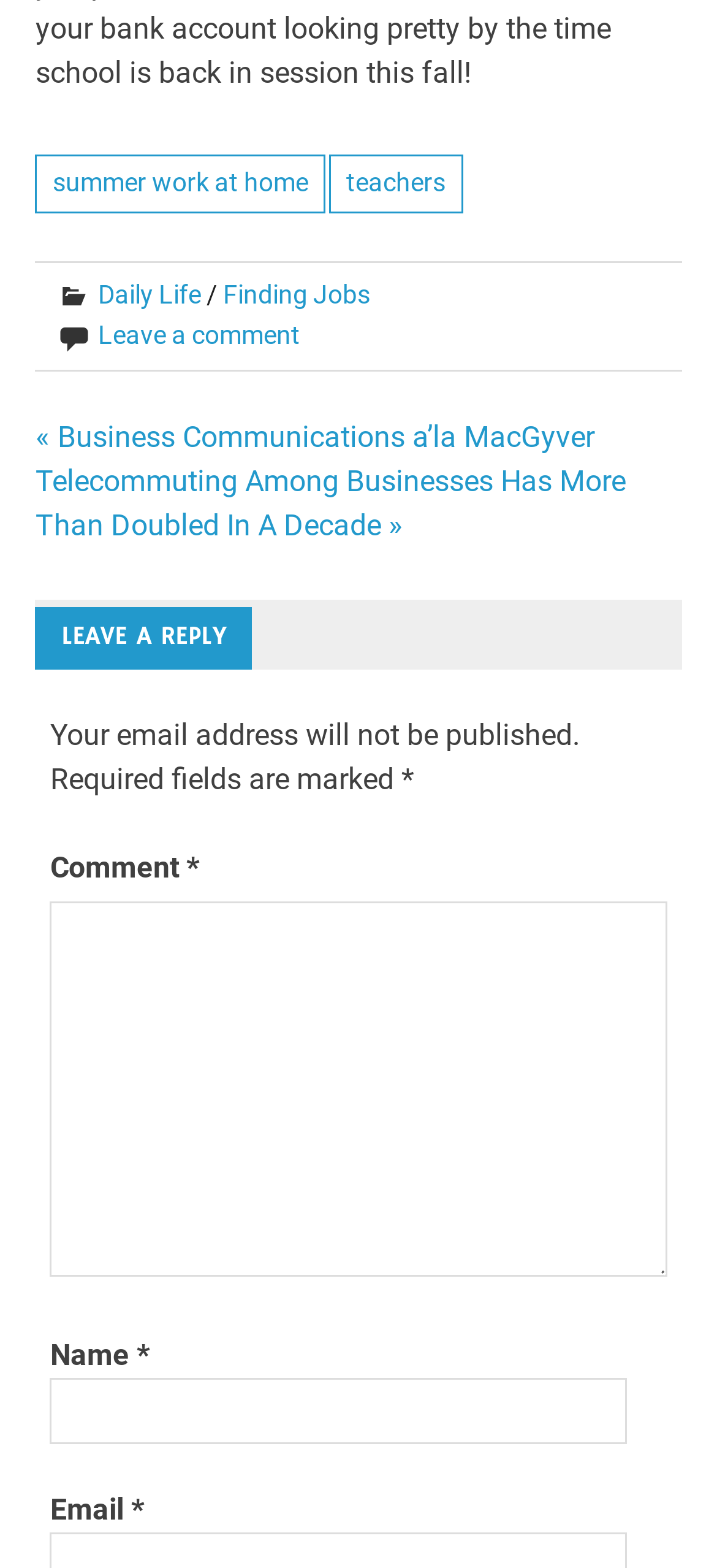Please locate the clickable area by providing the bounding box coordinates to follow this instruction: "Enter a comment".

[0.07, 0.575, 0.93, 0.814]